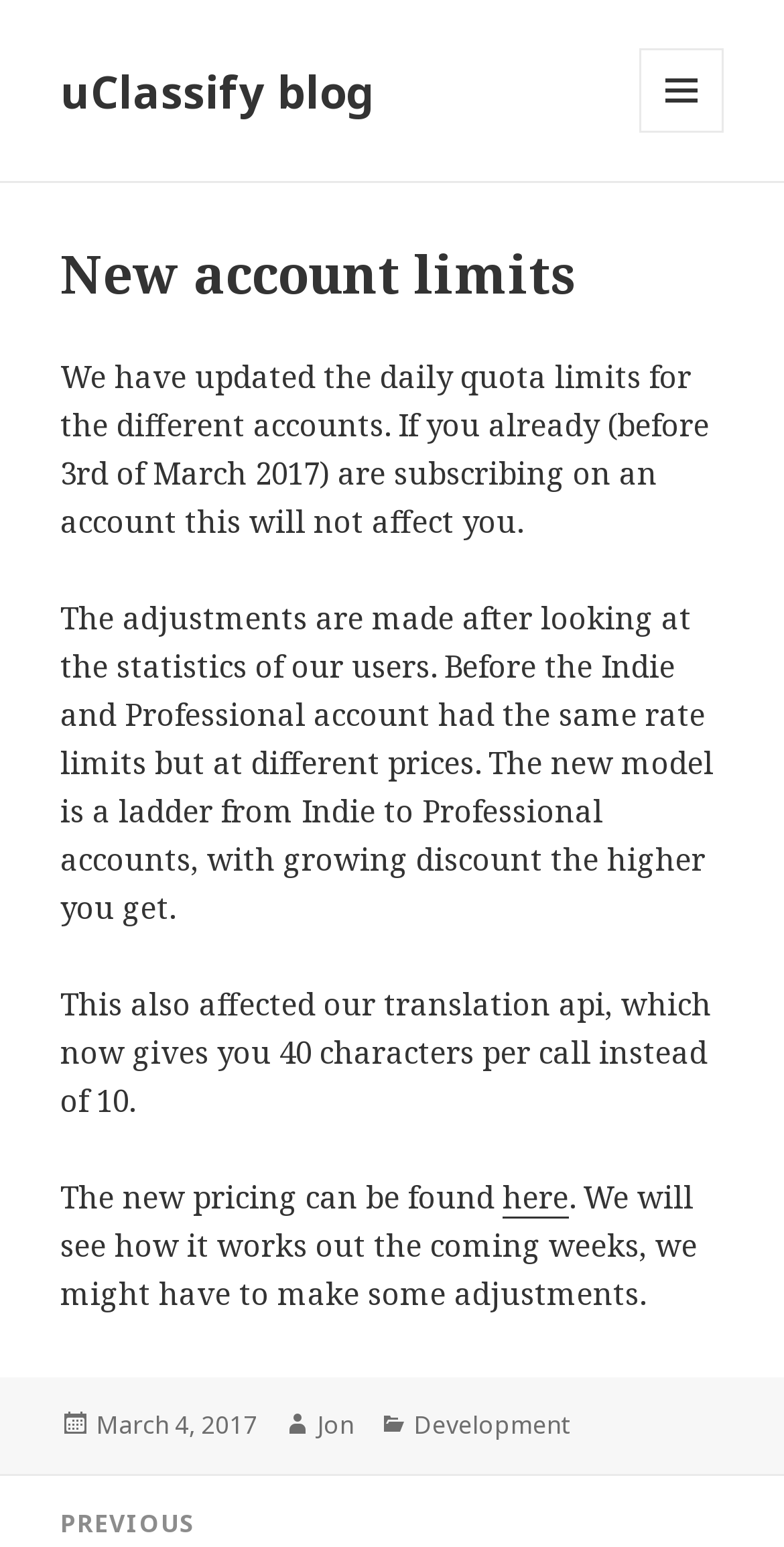Answer the following query with a single word or phrase:
What is the new character limit per call for the translation API?

40